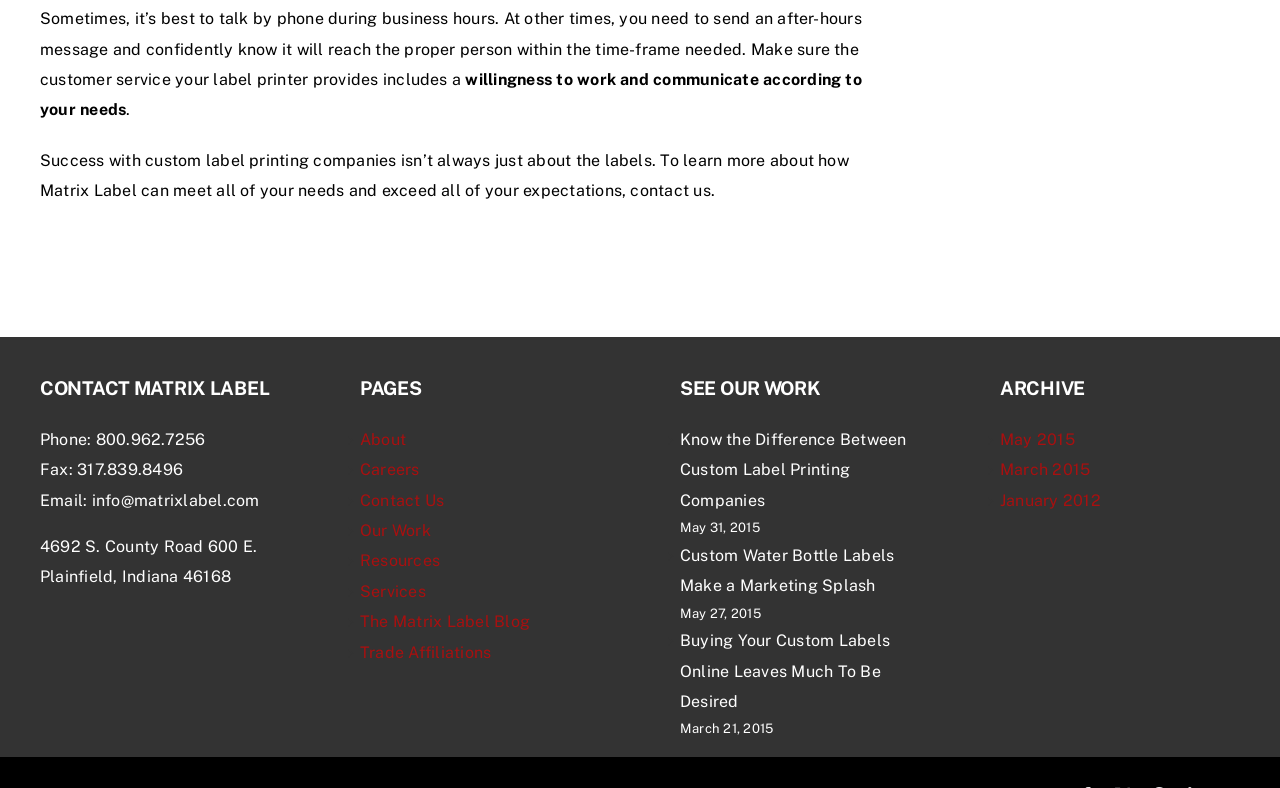Please locate the UI element described by "Careers" and provide its bounding box coordinates.

[0.281, 0.584, 0.328, 0.608]